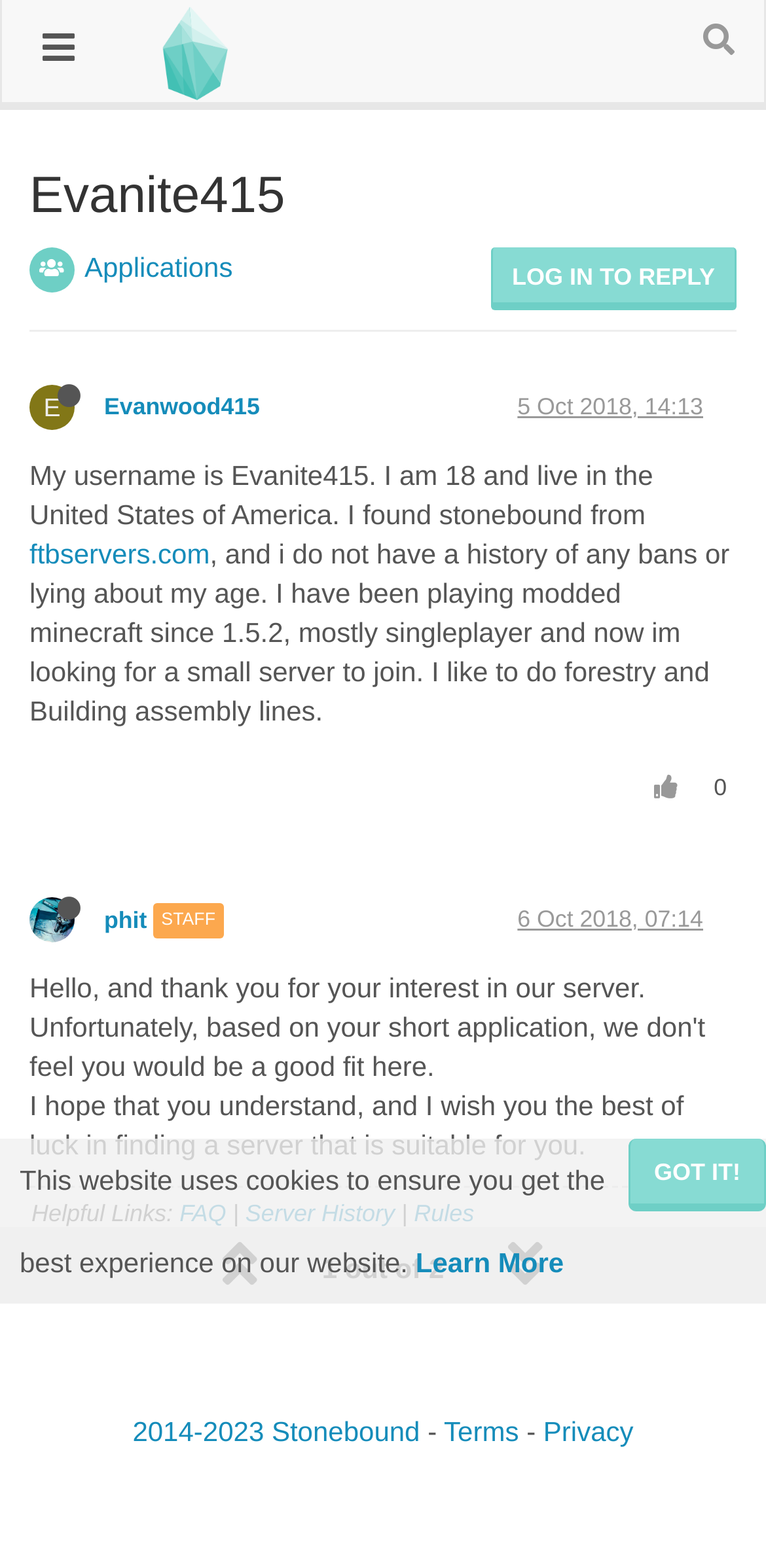What is the type of activity the author likes to do?
Using the visual information, reply with a single word or short phrase.

Forestry and Building assembly lines